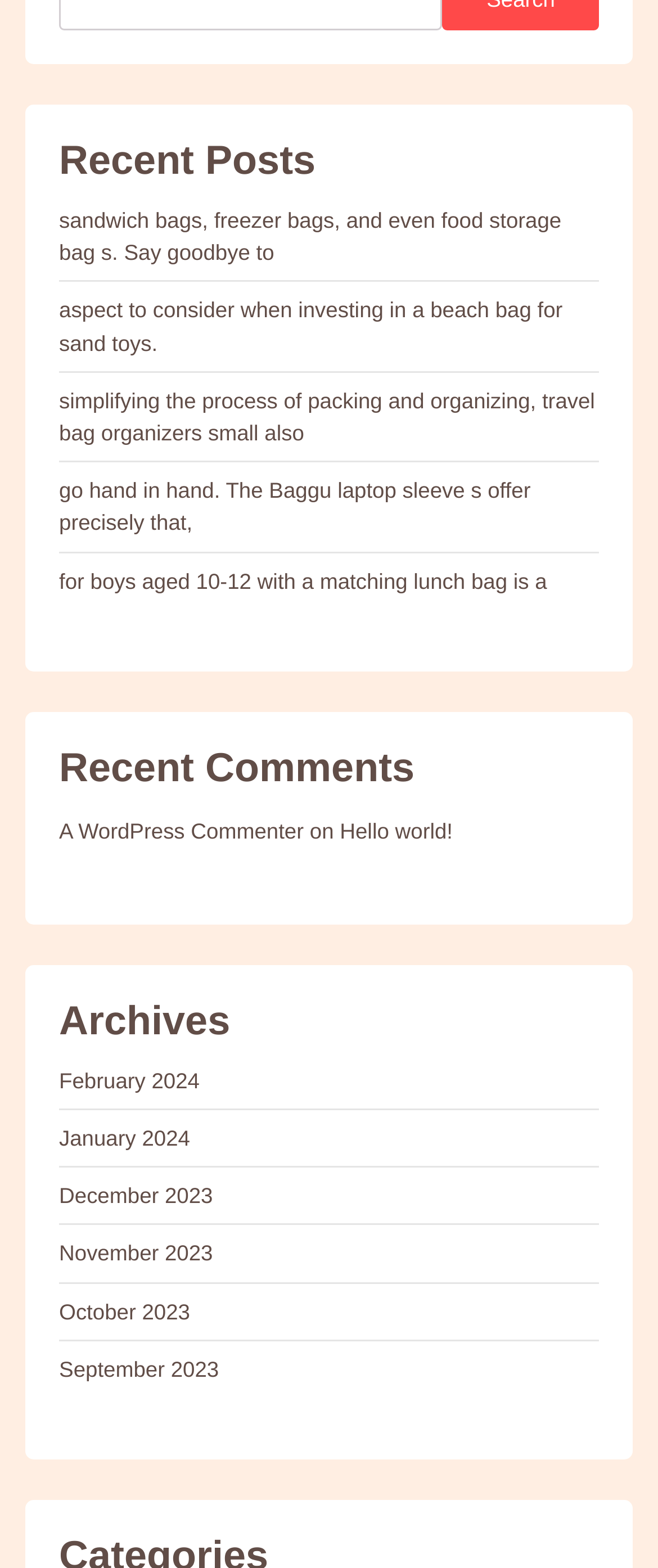Locate the coordinates of the bounding box for the clickable region that fulfills this instruction: "read about beach bag for sand toys".

[0.09, 0.19, 0.855, 0.227]